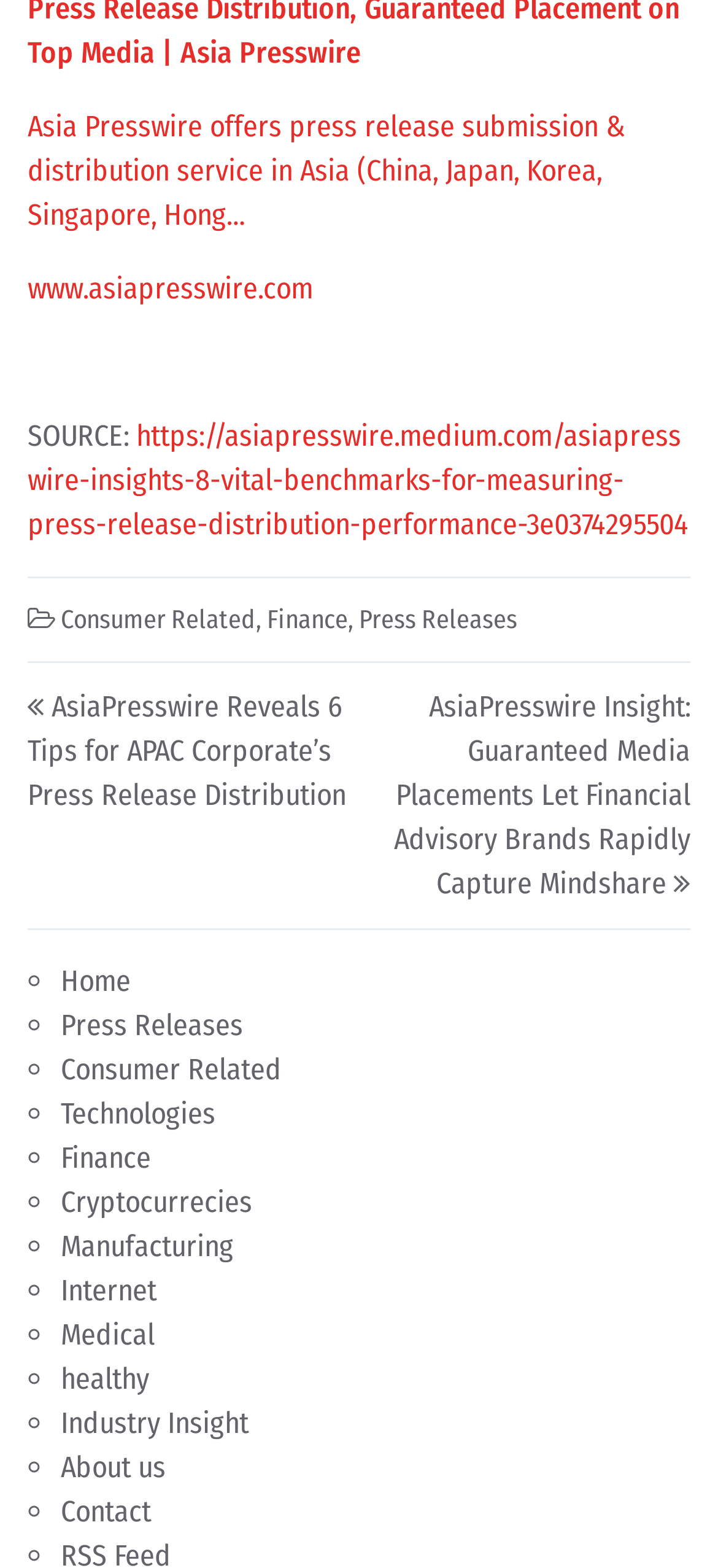Please identify the bounding box coordinates of the element I need to click to follow this instruction: "Read about Industry Insight".

[0.085, 0.896, 0.346, 0.918]